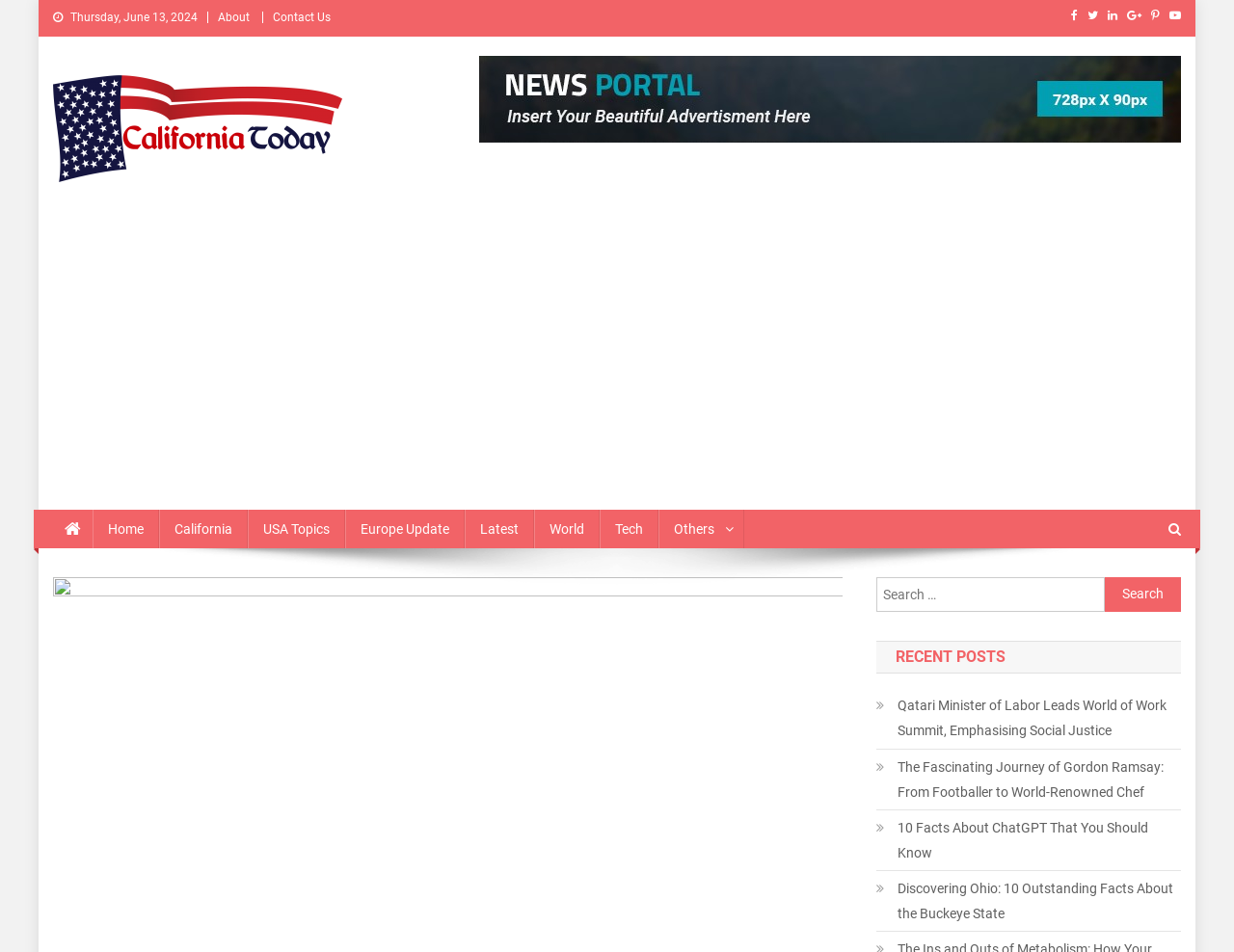From the details in the image, provide a thorough response to the question: What is the date of the news article?

I found the date of the news article by looking at the top of the webpage, where it says 'Thursday, June 13, 2024' in a static text element.